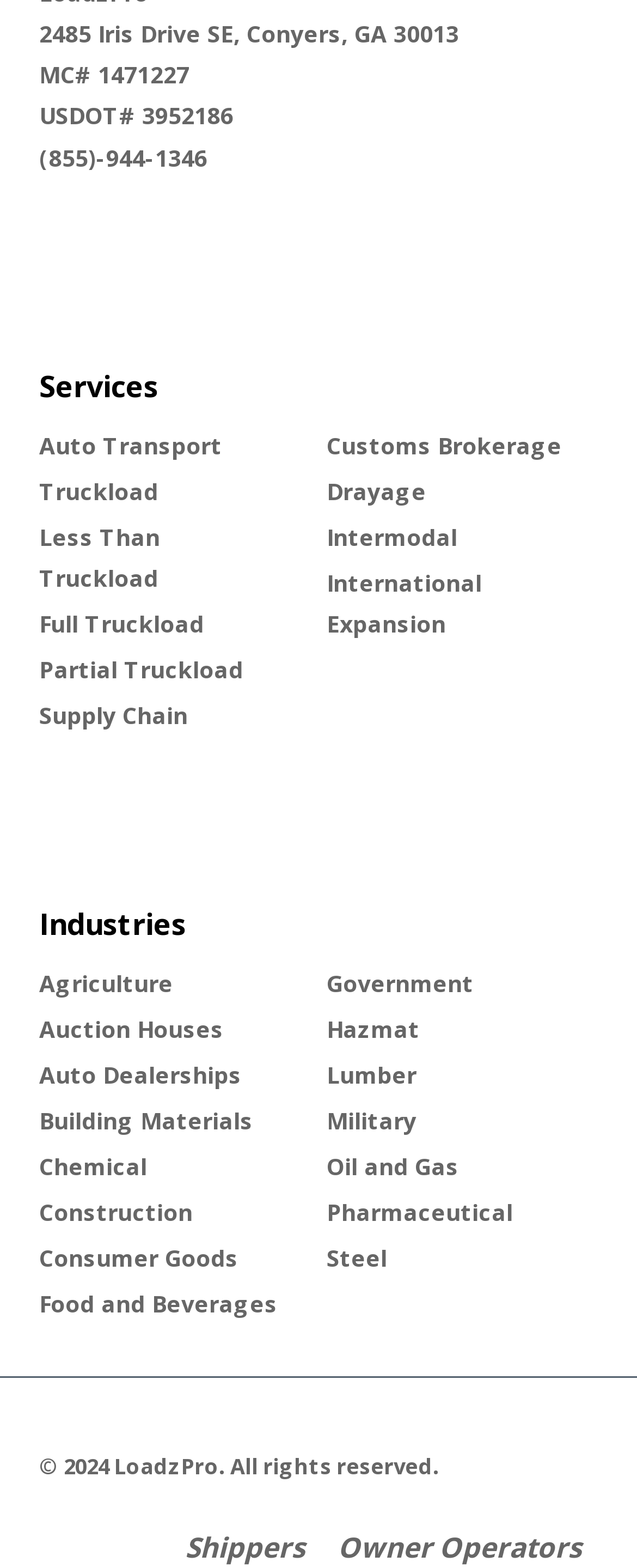How many services are listed on the webpage?
Please use the visual content to give a single word or phrase answer.

10